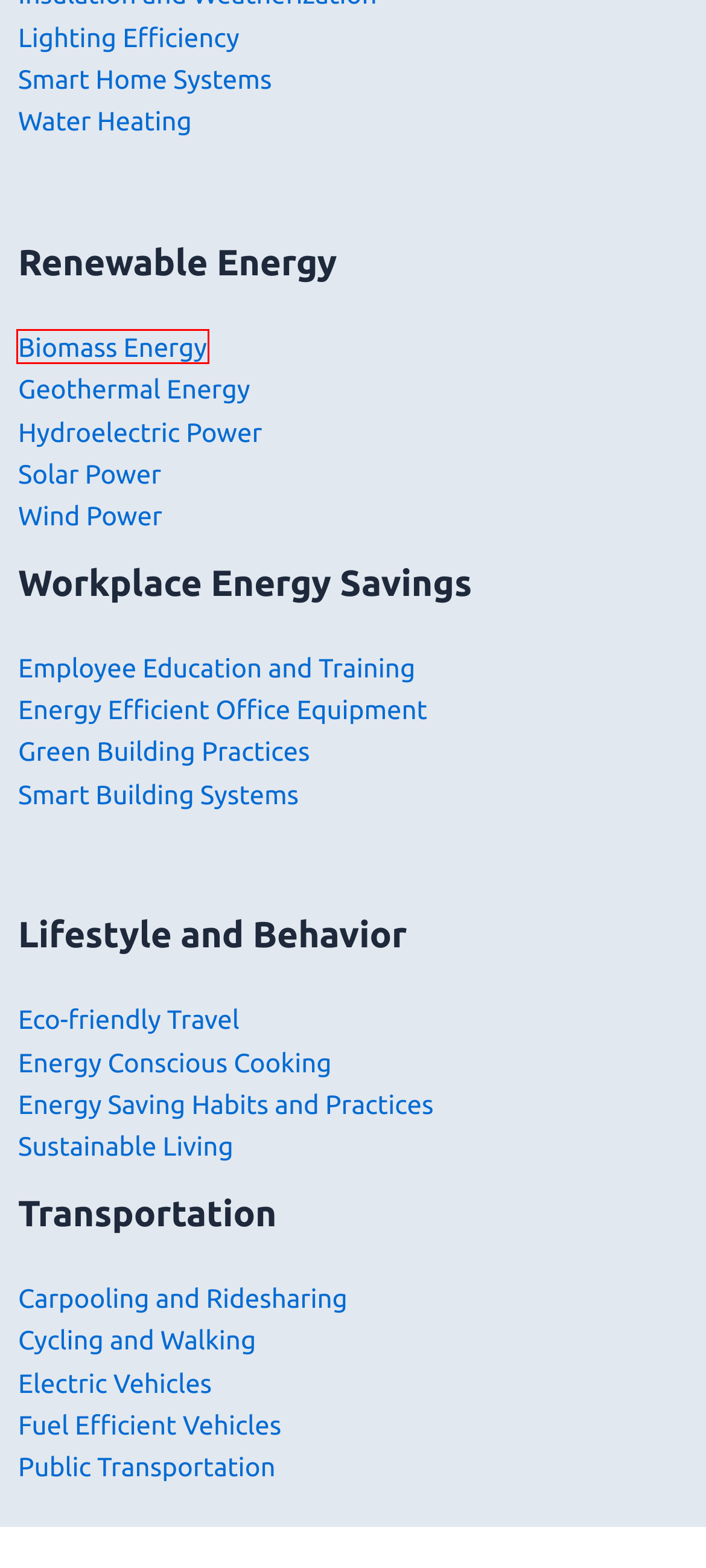Observe the screenshot of a webpage with a red bounding box highlighting an element. Choose the webpage description that accurately reflects the new page after the element within the bounding box is clicked. Here are the candidates:
A. Biomass Energy - Energy Savings Lab
B. Geothermal Energy - Energy Savings Lab
C. Lighting Efficiency - Energy Savings Lab
D. Energy Conscious Cooking - Energy Savings Lab
E. Eco-friendly Travel - Energy Savings Lab
F. Solar Power - Energy Savings Lab
G. Carpooling and Ridesharing - Energy Savings Lab
H. Electric Vehicles - Energy Savings Lab

A